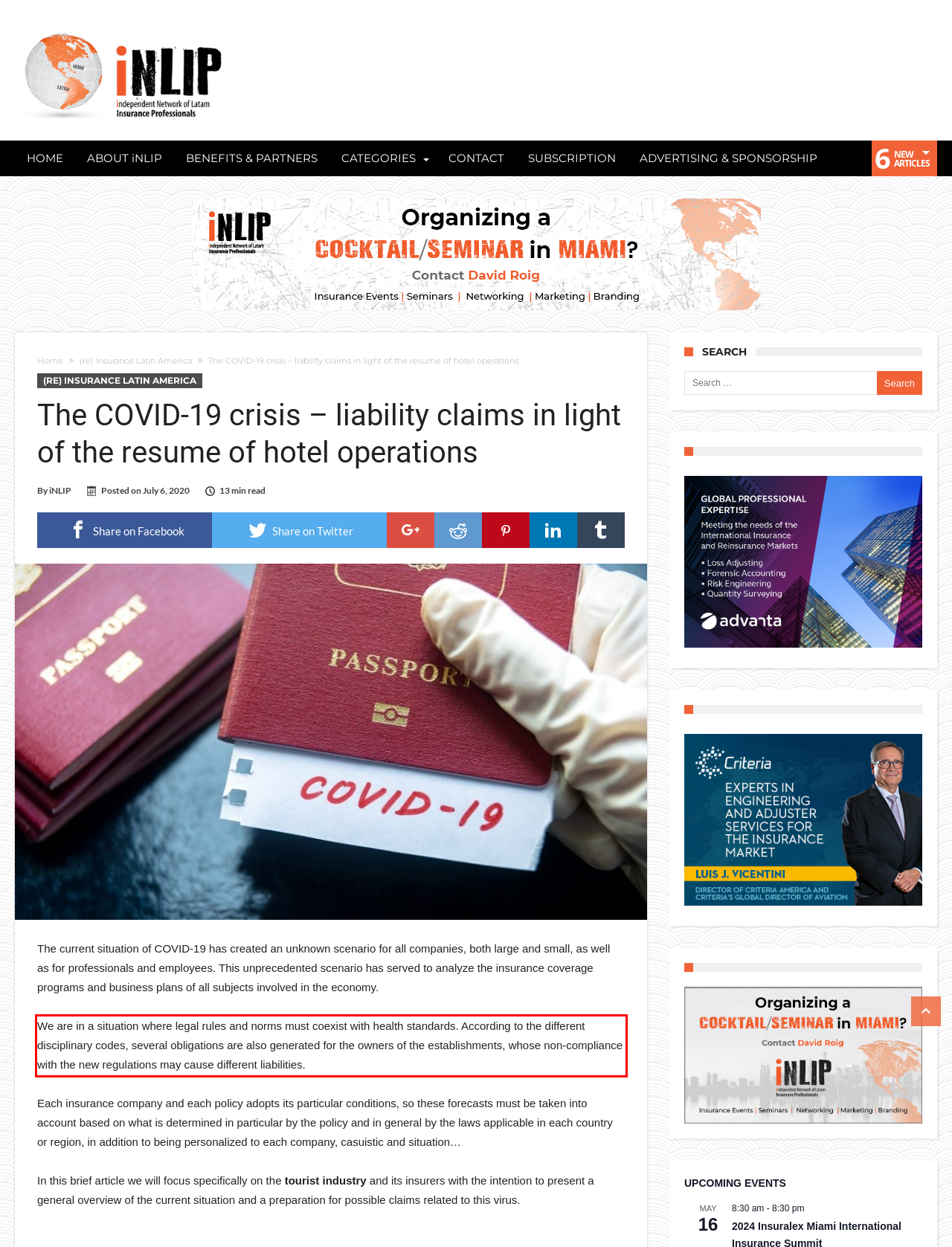Given a screenshot of a webpage containing a red bounding box, perform OCR on the text within this red bounding box and provide the text content.

We are in a situation where legal rules and norms must coexist with health standards. According to the different disciplinary codes, several obligations are also generated for the owners of the establishments, whose non-compliance with the new regulations may cause different liabilities.